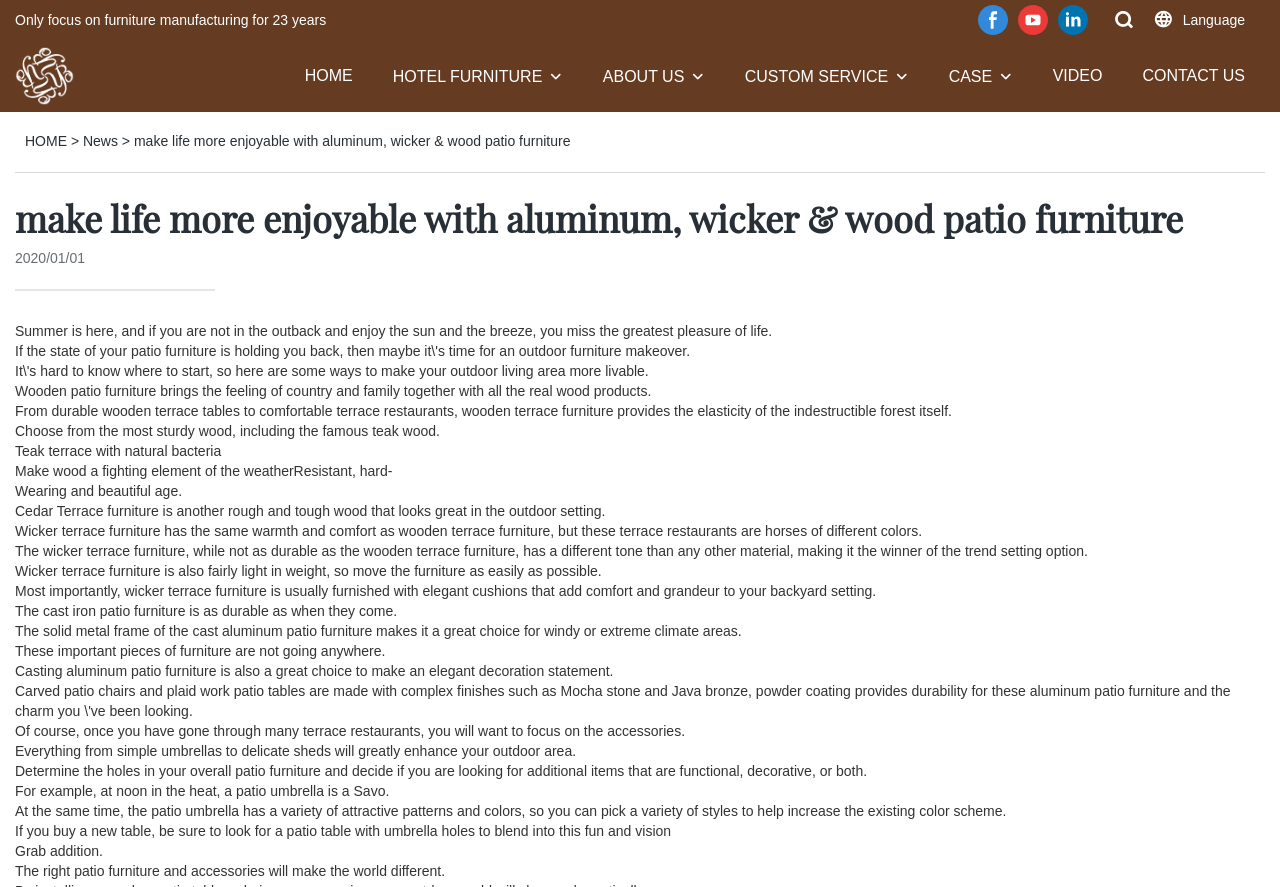Bounding box coordinates are specified in the format (top-left x, top-left y, bottom-right x, bottom-right y). All values are floating point numbers bounded between 0 and 1. Please provide the bounding box coordinate of the region this sentence describes: HOME

[0.02, 0.15, 0.052, 0.168]